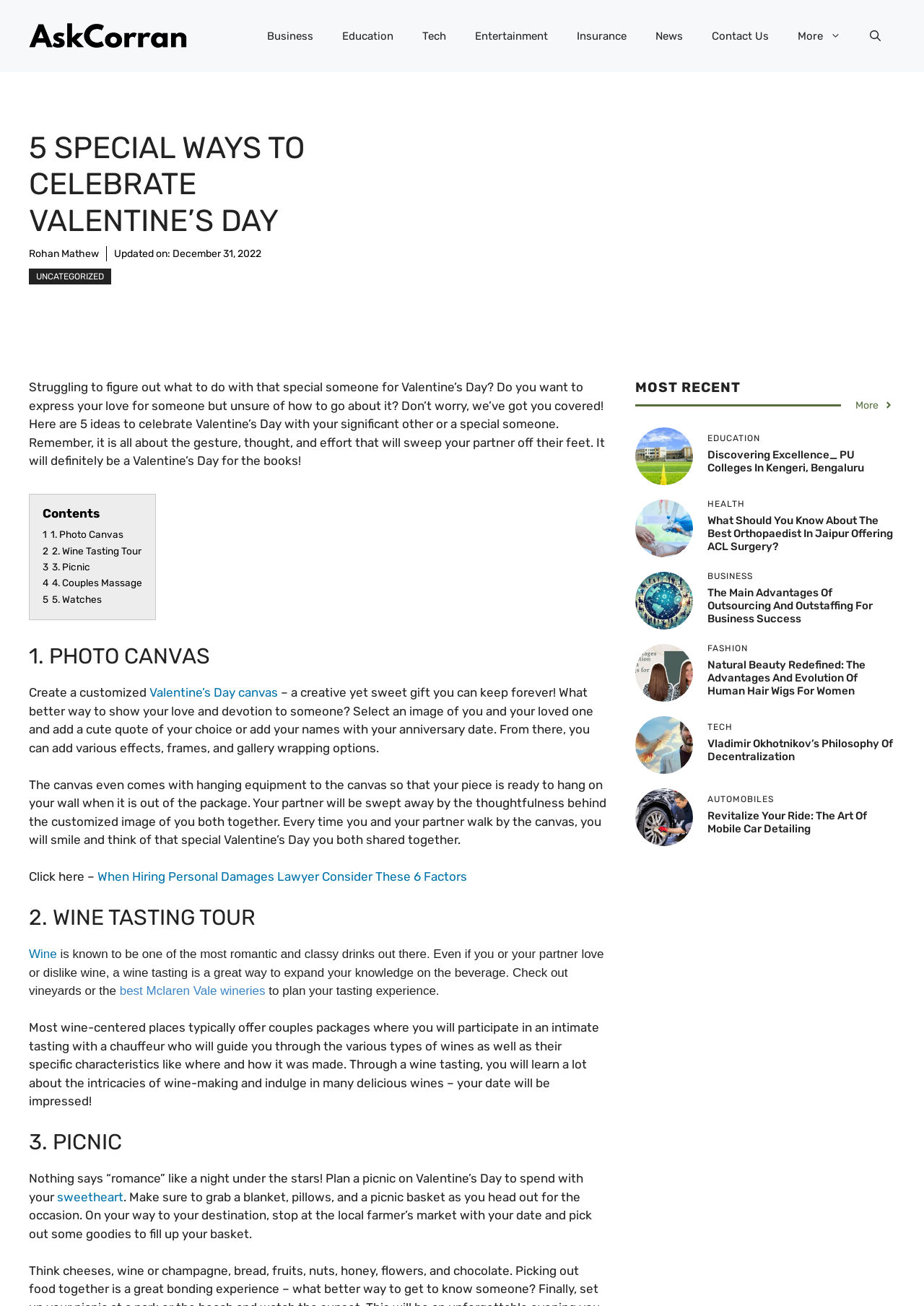Specify the bounding box coordinates of the area that needs to be clicked to achieve the following instruction: "Read the article '5 SPECIAL WAYS TO CELEBRATE VALENTINE’S DAY'".

[0.031, 0.1, 0.354, 0.183]